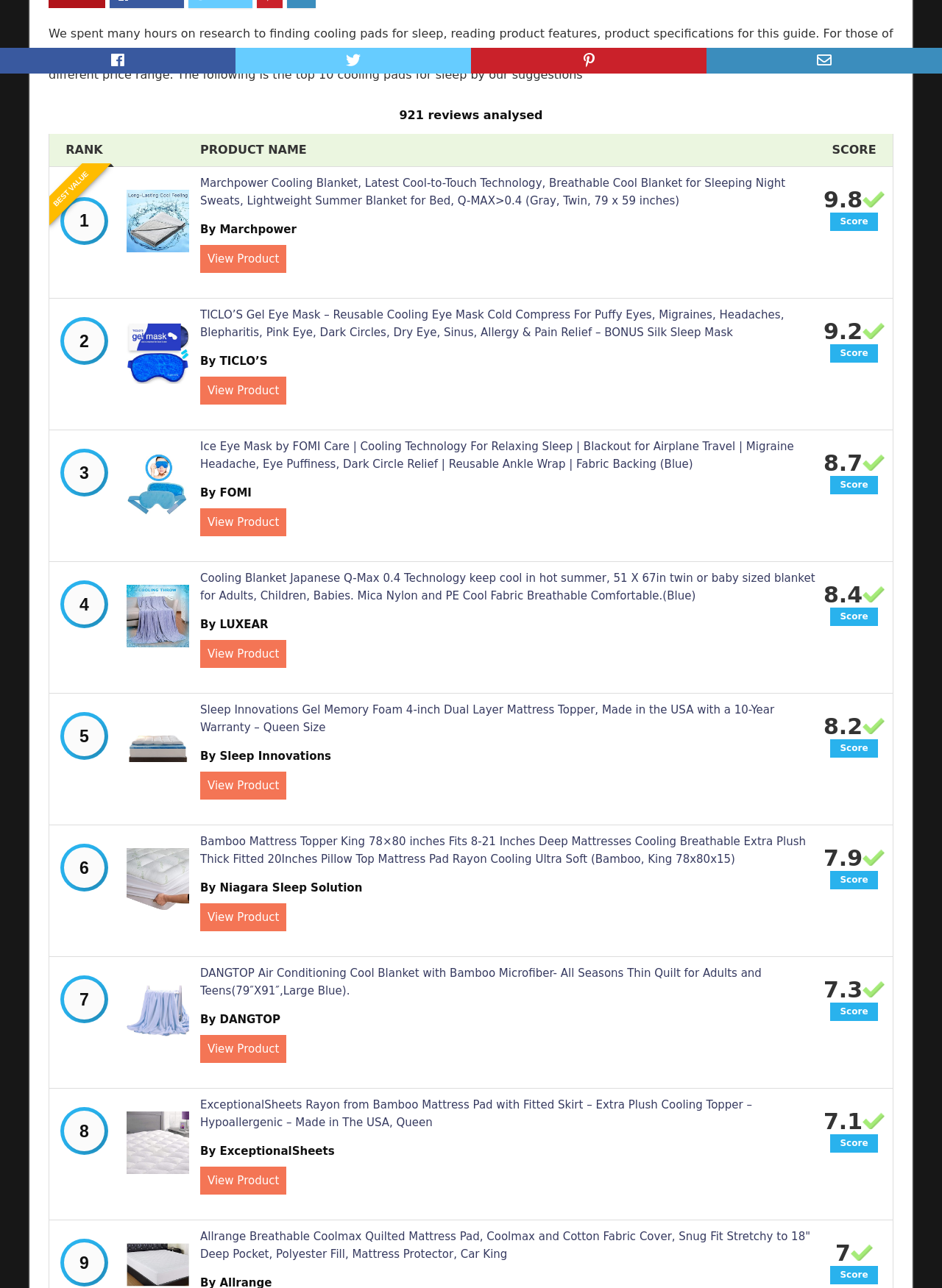Please provide a short answer using a single word or phrase for the question:
What is the name of the fifth product?

Sleep Innovations Gel Memory Foam 4-inch Dual Layer Mattress Topper